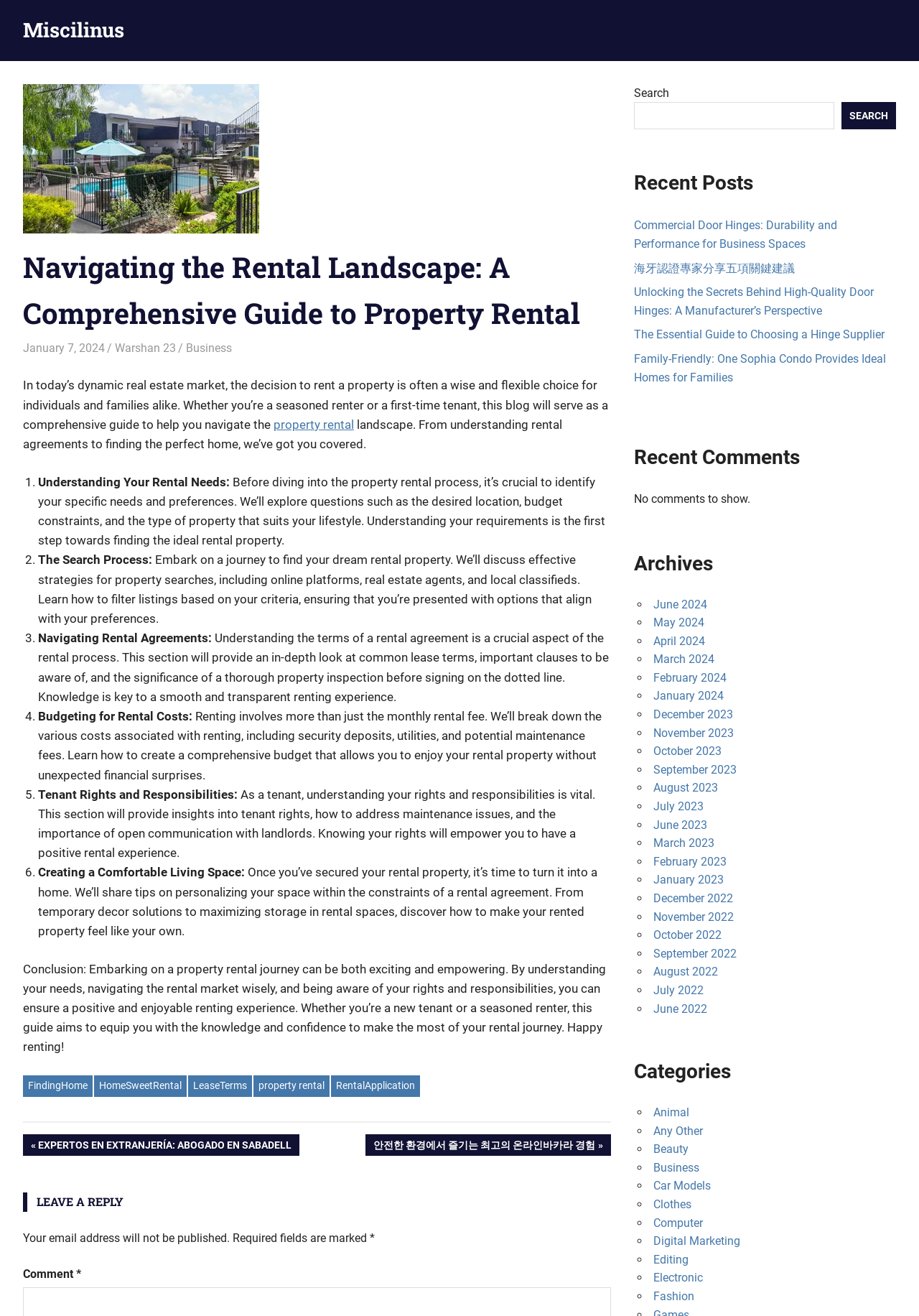Find the bounding box coordinates of the element I should click to carry out the following instruction: "View recent posts".

[0.69, 0.127, 0.975, 0.151]